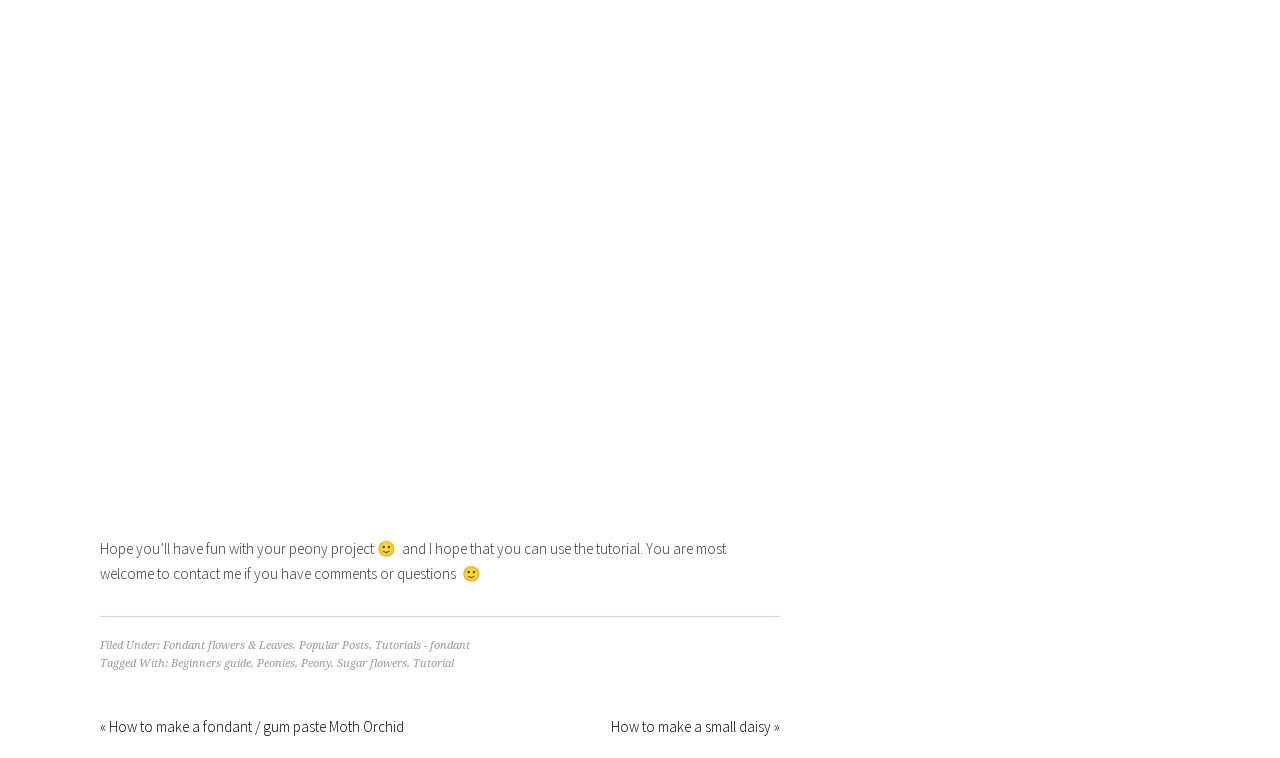Identify the bounding box coordinates for the UI element described by the following text: "Tutorials - fondant". Provide the coordinates as four float numbers between 0 and 1, in the format [left, top, right, bottom].

[0.293, 0.843, 0.367, 0.86]